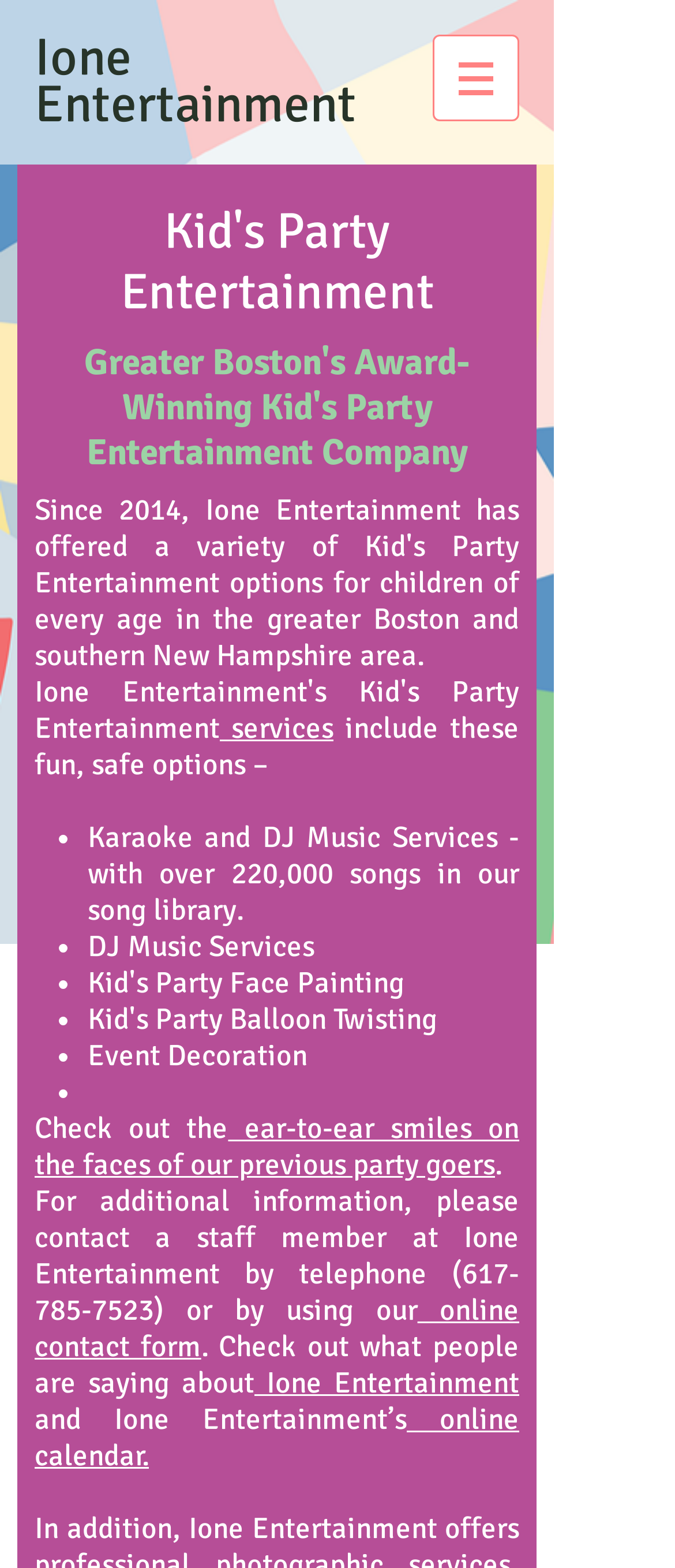Please provide a brief answer to the question using only one word or phrase: 
How can I contact Ione Entertainment for additional information?

By telephone or online contact form